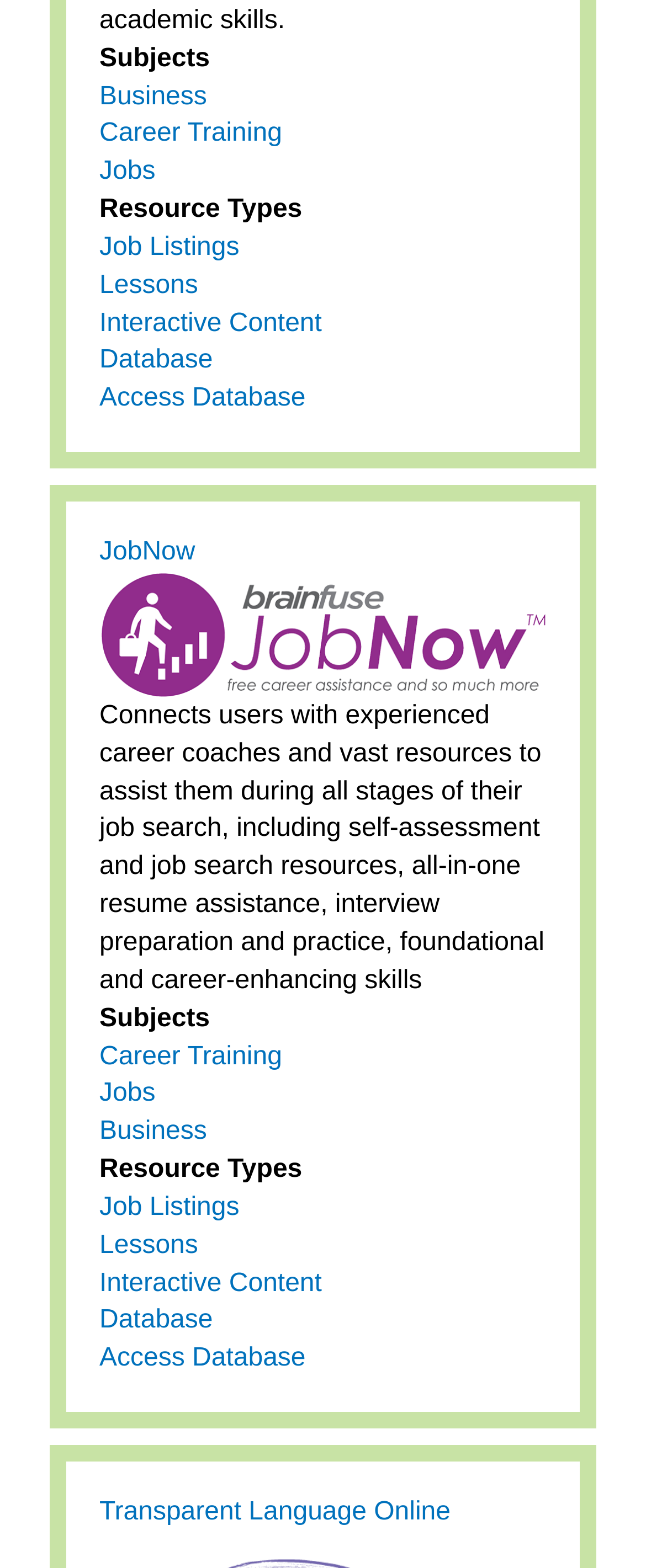Pinpoint the bounding box coordinates of the clickable area necessary to execute the following instruction: "Get Directions". The coordinates should be given as four float numbers between 0 and 1, namely [left, top, right, bottom].

None